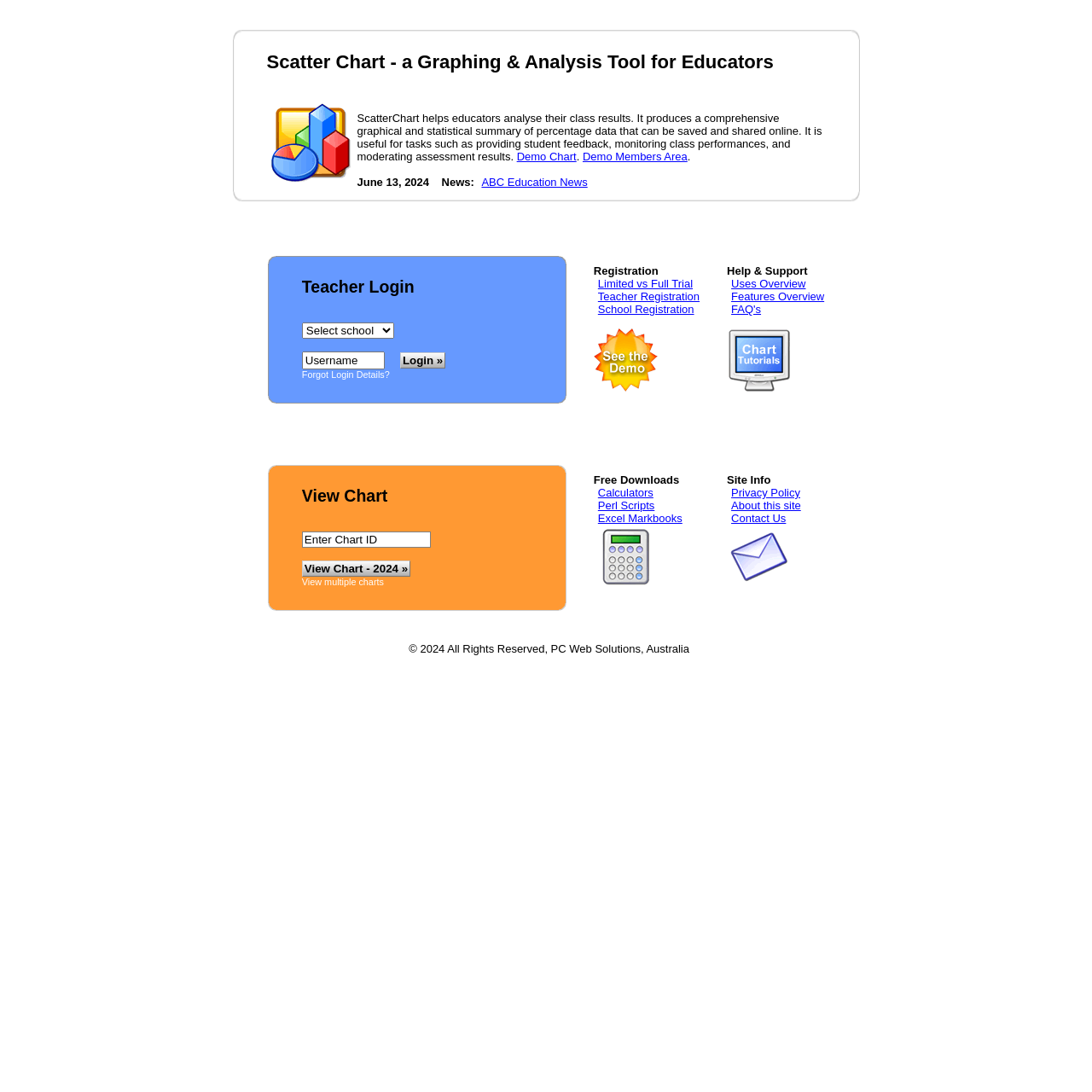What can teachers do on this website?
Give a one-word or short phrase answer based on the image.

Login, register, view charts